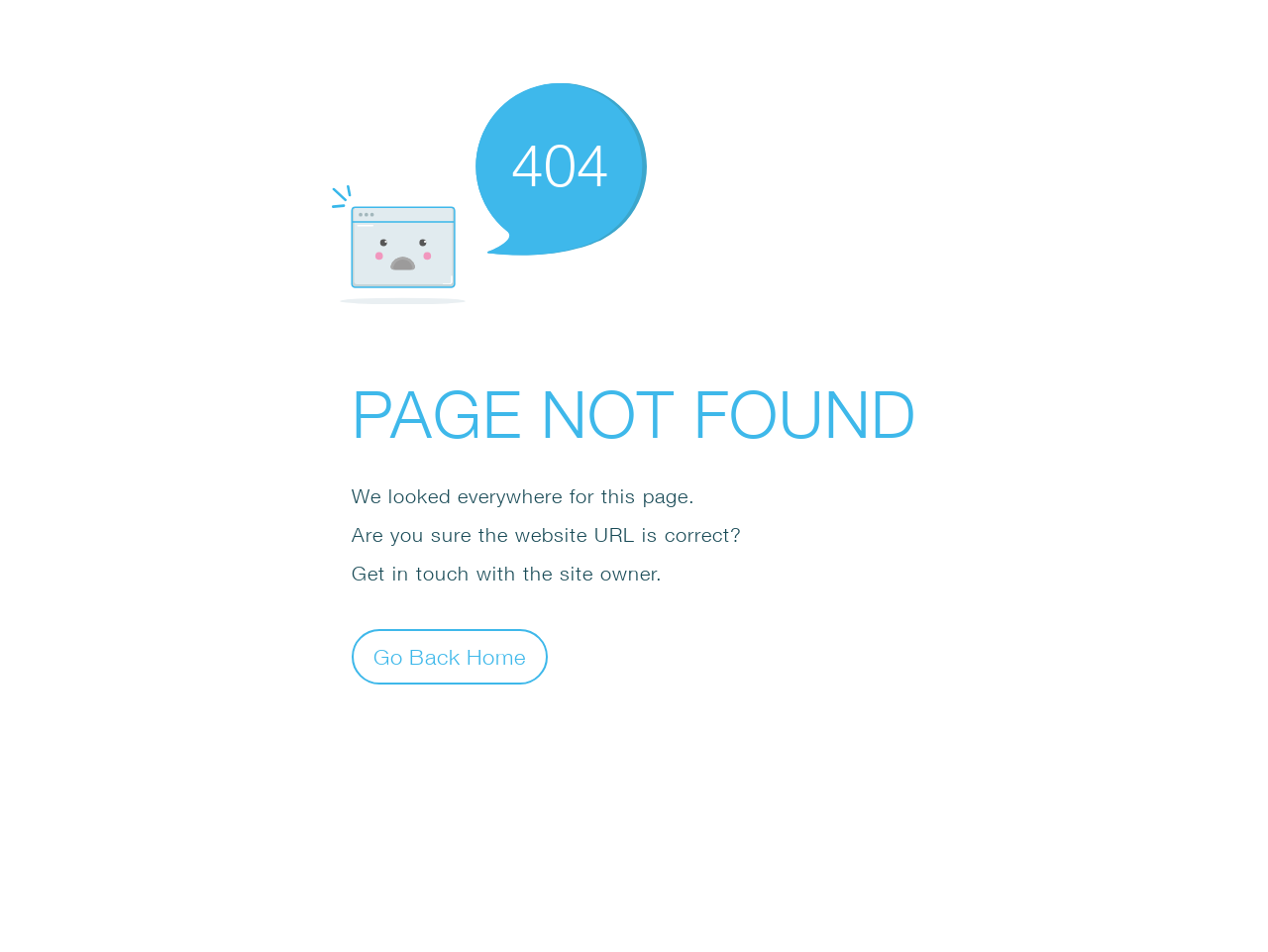What is the main error message?
Please answer the question as detailed as possible.

The main error message is displayed as a static text 'PAGE NOT FOUND' which is a sibling of the SvgRoot element, and it is positioned vertically below the '404' error code.